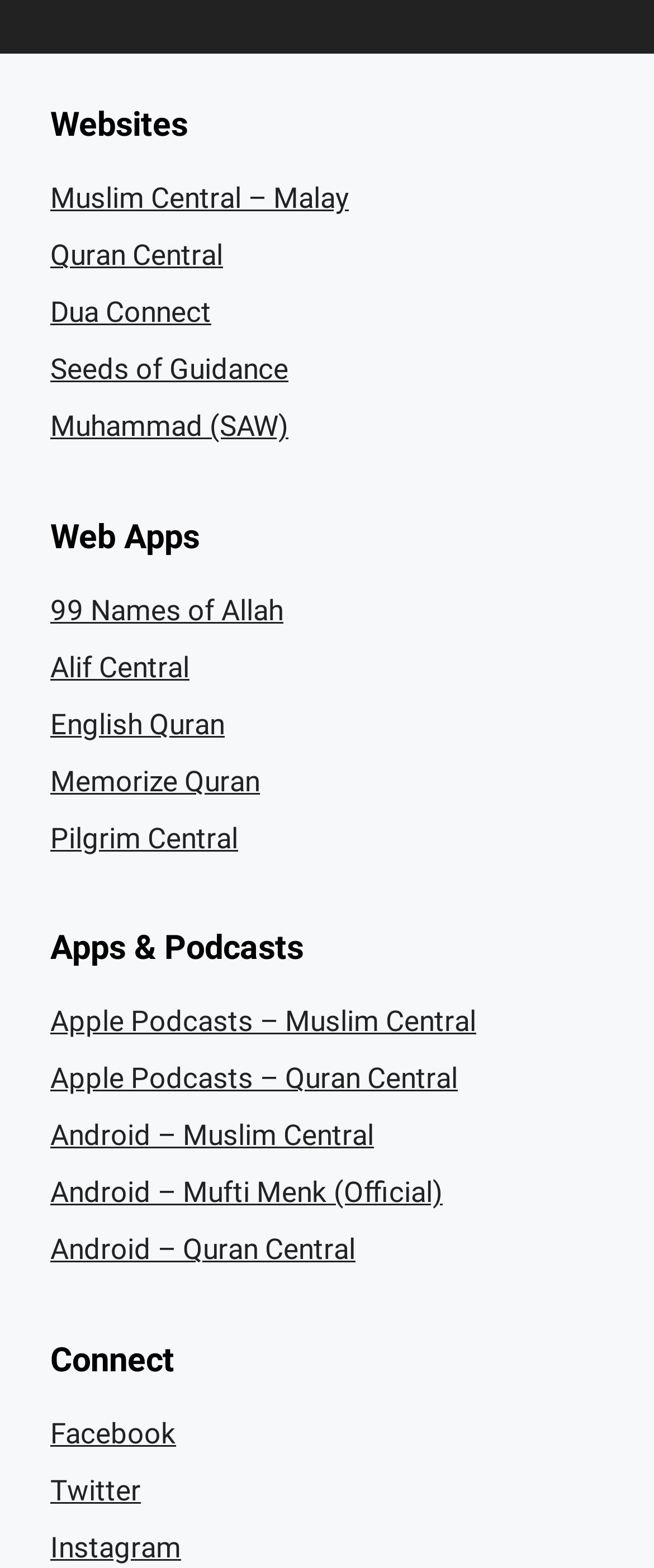How many categories are listed on the webpage? Examine the screenshot and reply using just one word or a brief phrase.

Three